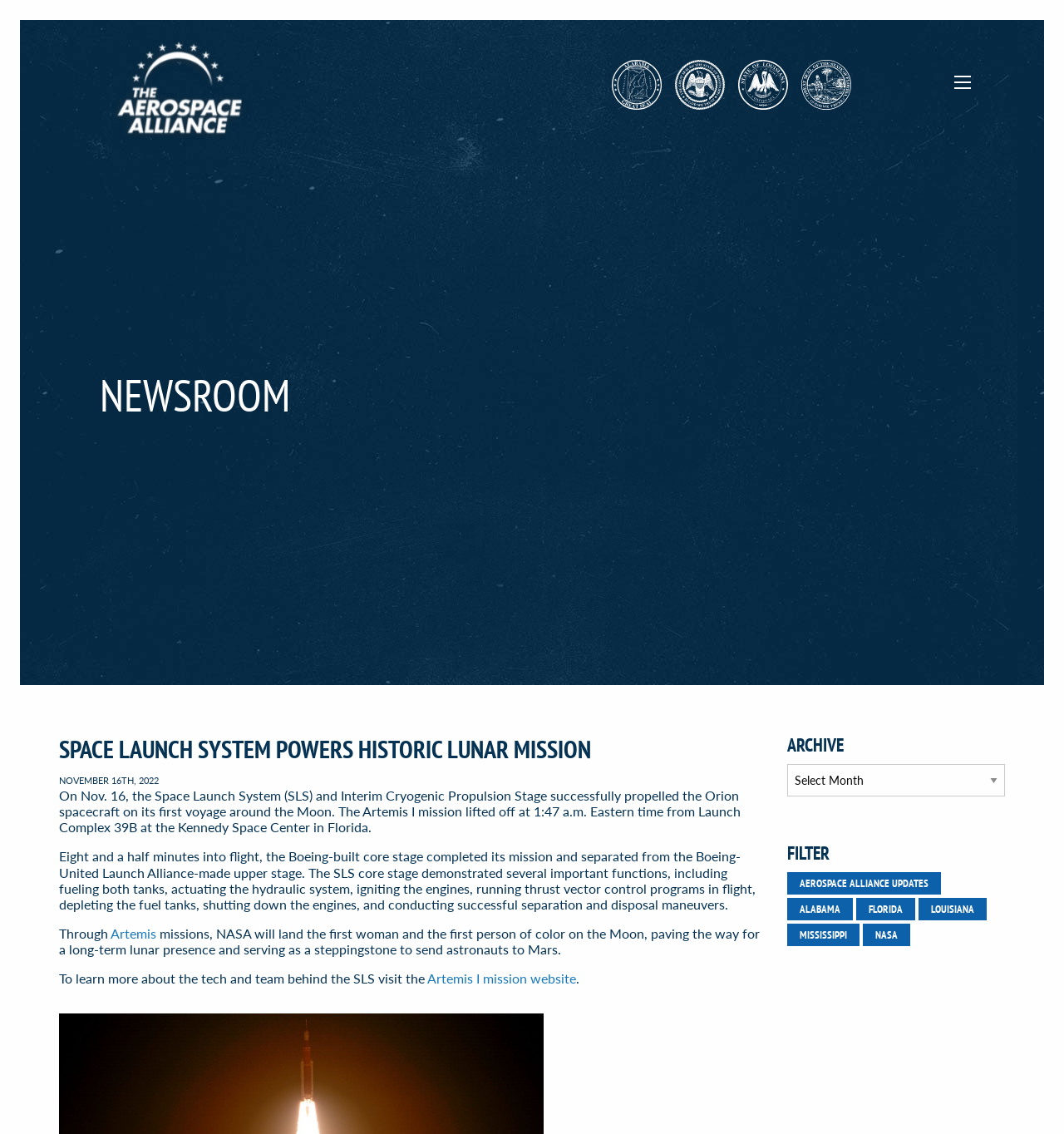Respond with a single word or phrase to the following question: What is the name of the core stage mentioned in the article?

SLS core stage